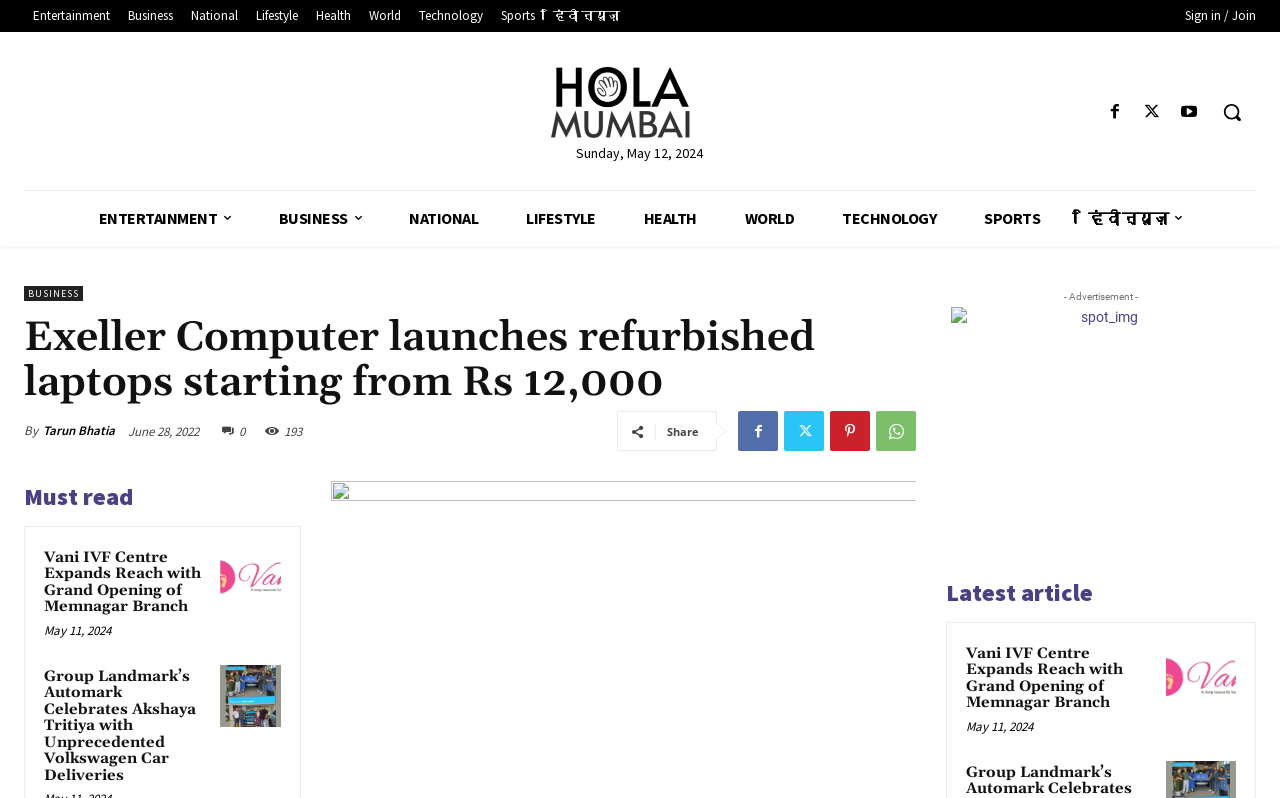Find the bounding box coordinates of the element you need to click on to perform this action: 'Sign in or join'. The coordinates should be represented by four float values between 0 and 1, in the format [left, top, right, bottom].

[0.926, 0.006, 0.981, 0.034]